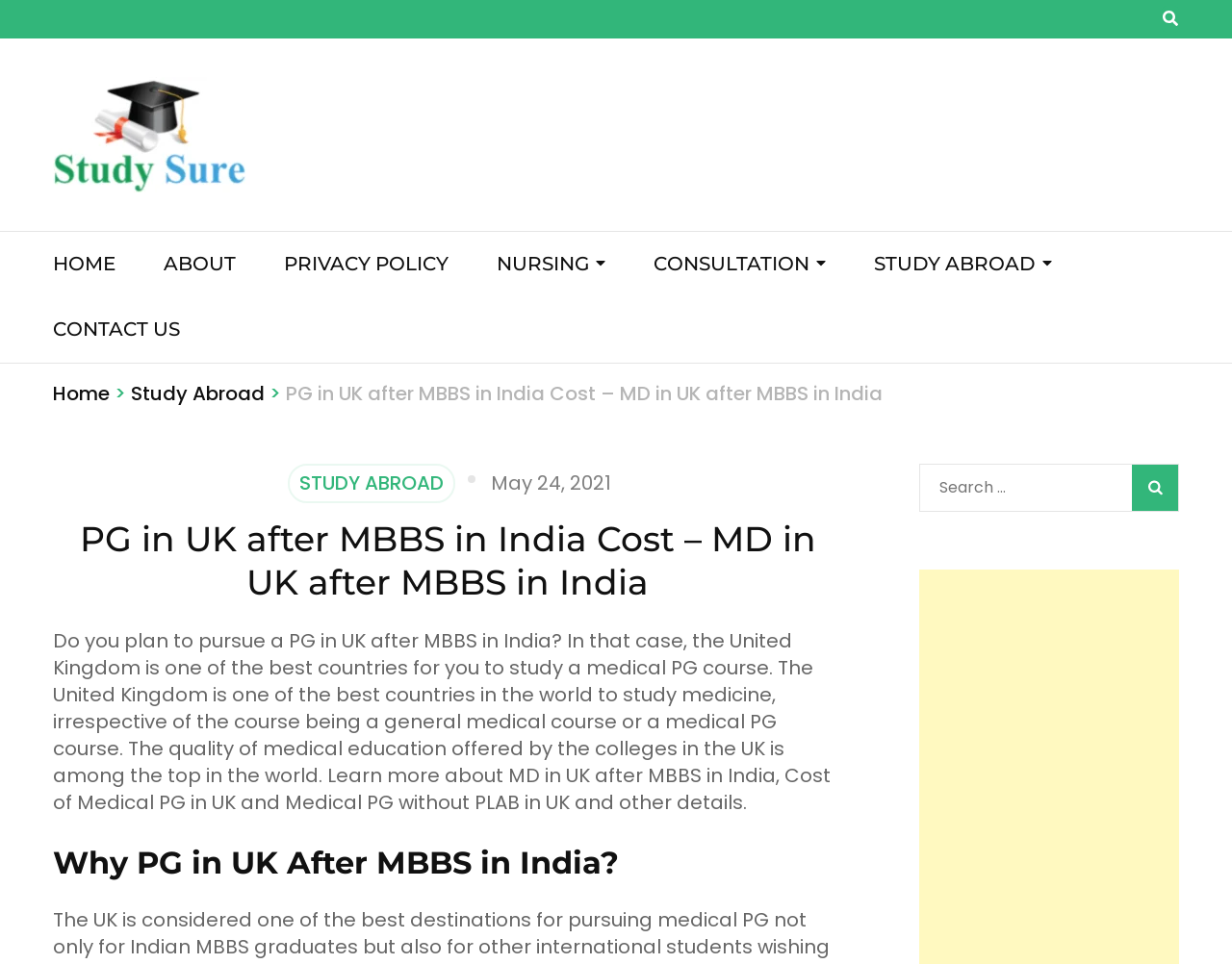Observe the image and answer the following question in detail: What is the main topic of this webpage?

The main topic of this webpage is about pursuing a postgraduate degree in medicine in the UK after completing MBBS in India, as indicated by the header and the content of the webpage.